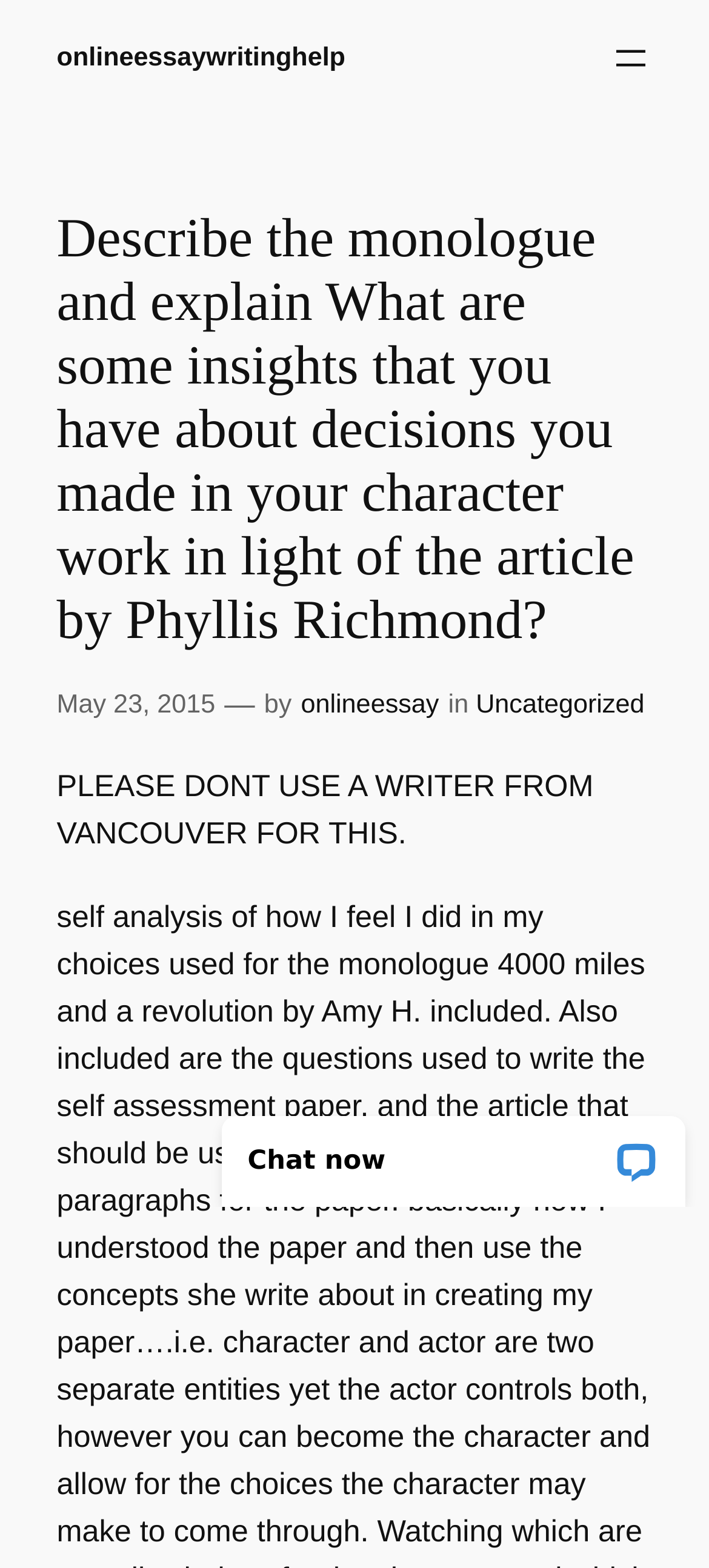Is there a chat widget on the webpage?
Respond to the question with a single word or phrase according to the image.

Yes